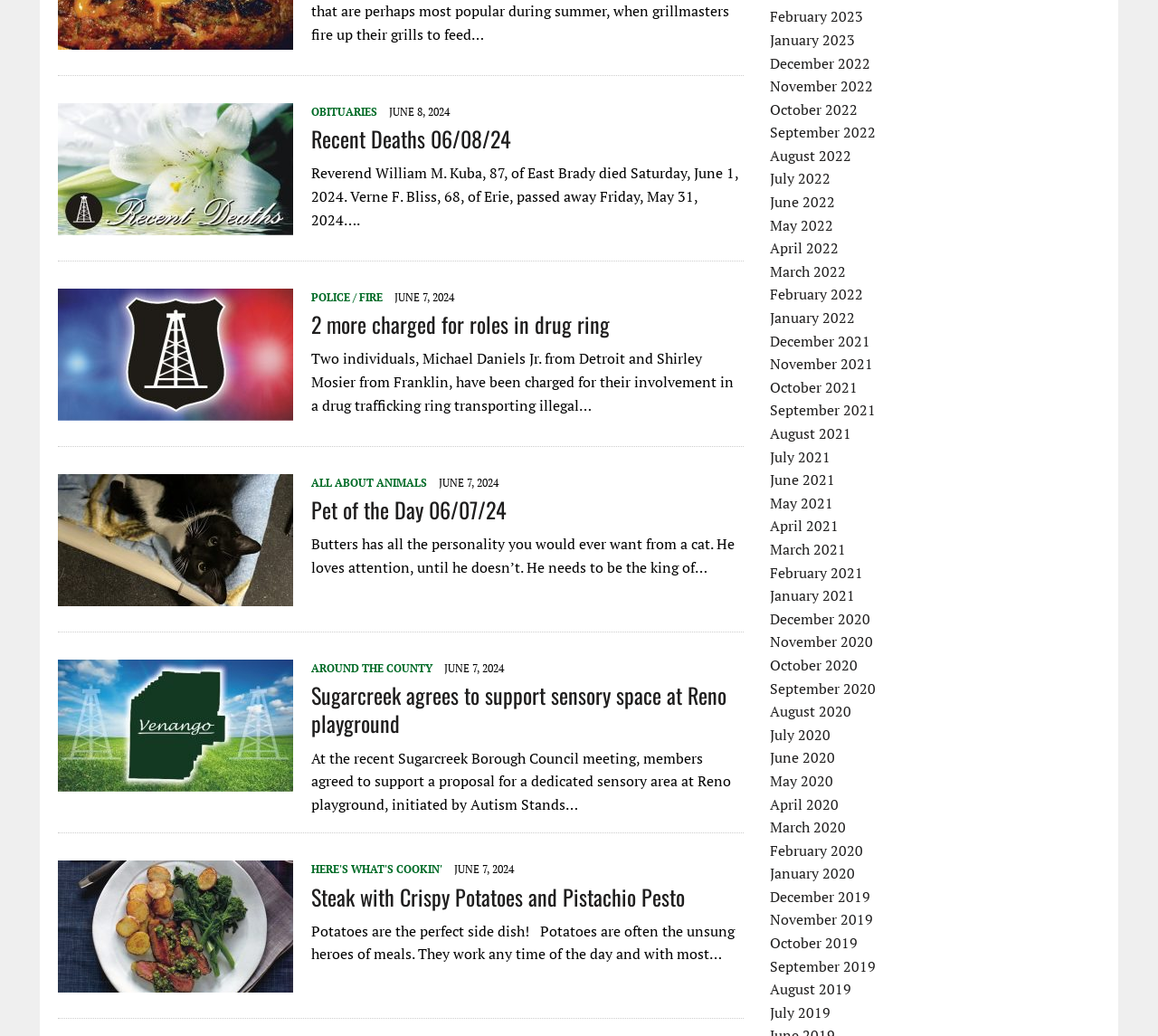Identify the bounding box coordinates of the section that should be clicked to achieve the task described: "Check 'Pet of the Day 06/07/24'".

[0.05, 0.564, 0.253, 0.583]